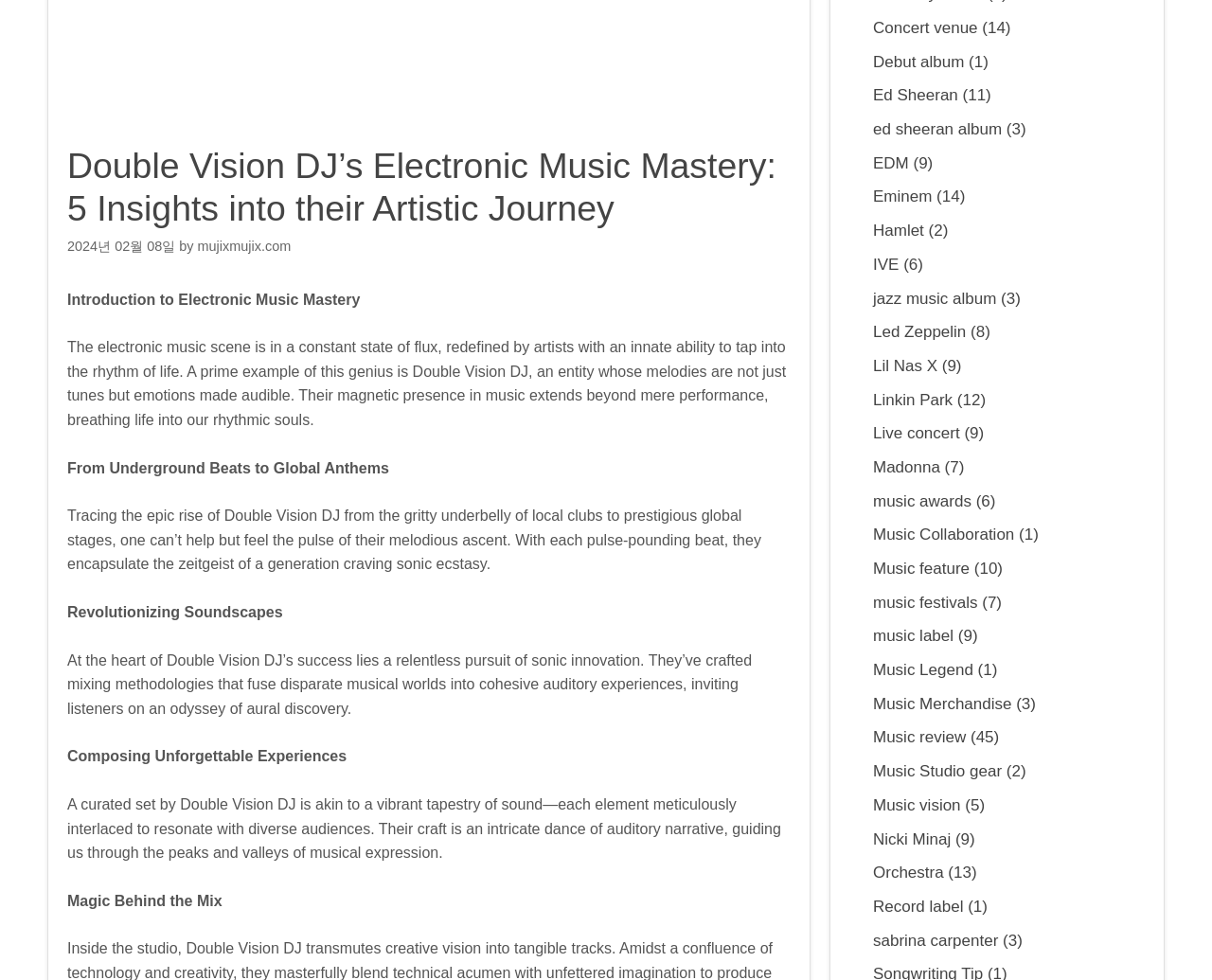Given the element description "Music Studio gear" in the screenshot, predict the bounding box coordinates of that UI element.

[0.72, 0.778, 0.827, 0.796]